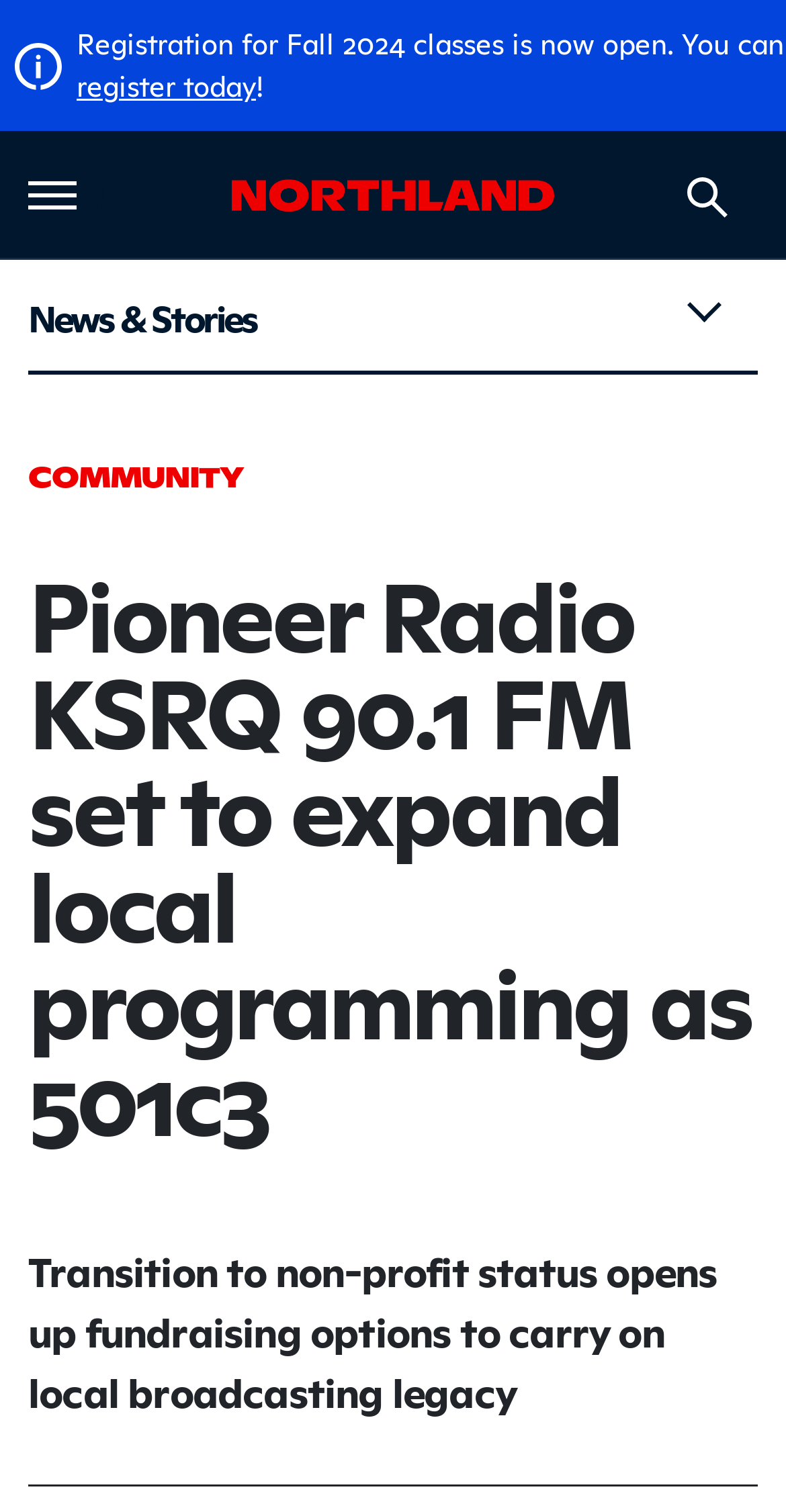What is the current status of registration for Fall 2024 classes?
Please respond to the question thoroughly and include all relevant details.

I found the answer by reading the StaticText element that says 'Registration for Fall 2024 classes is now open. You can' and also found a link that says 'register today'.